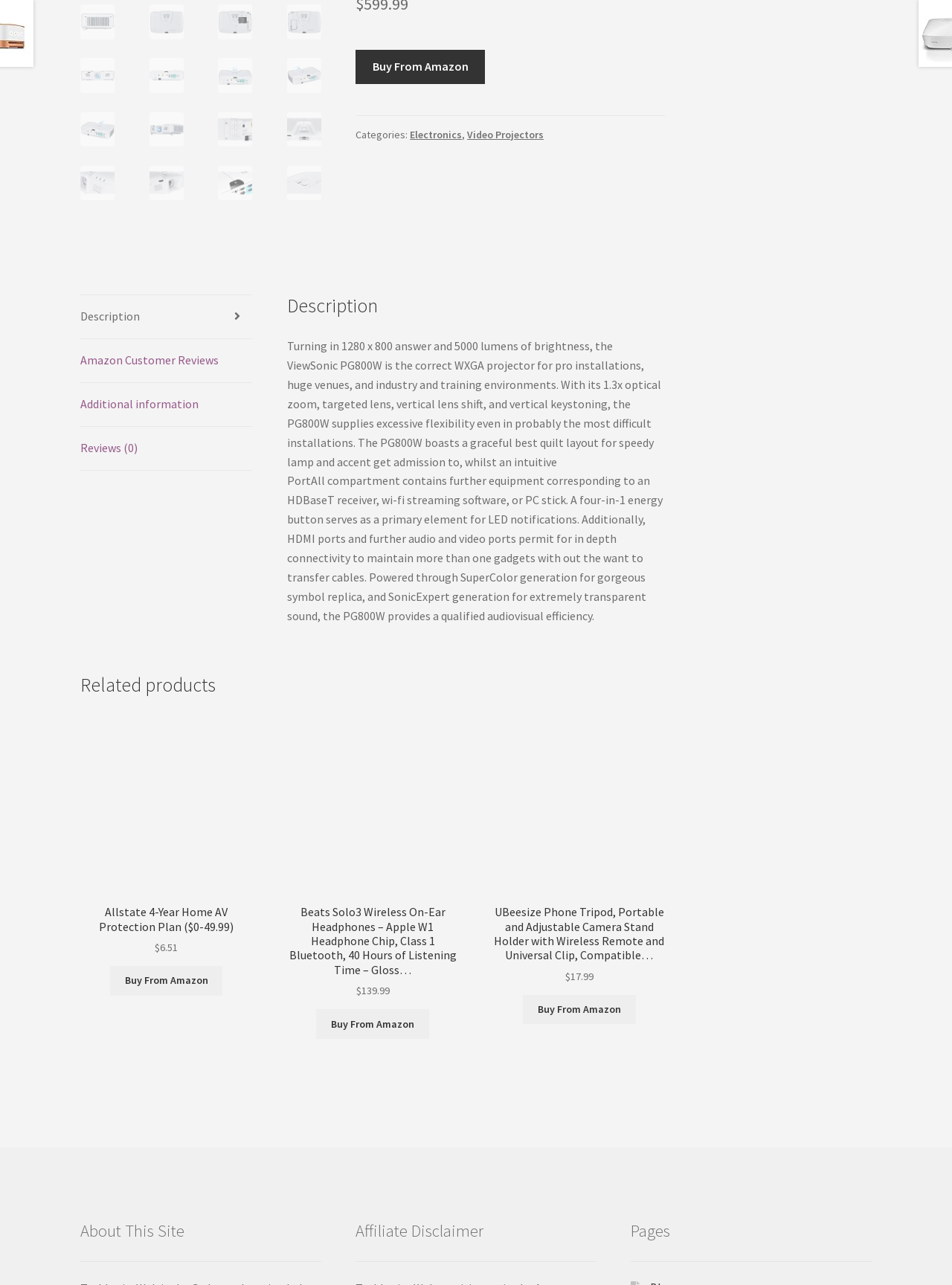Bounding box coordinates are specified in the format (top-left x, top-left y, bottom-right x, bottom-right y). All values are floating point numbers bounded between 0 and 1. Please provide the bounding box coordinate of the region this sentence describes: Electronics

[0.431, 0.099, 0.485, 0.11]